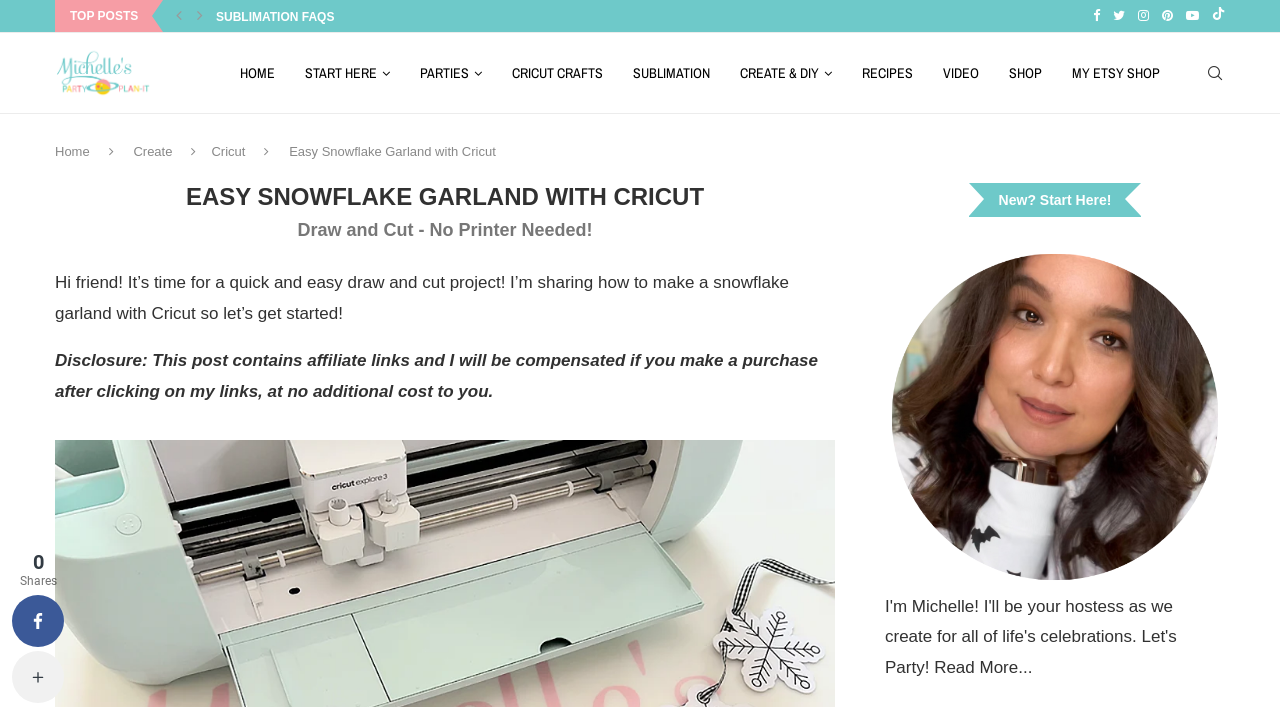What is the name of the website?
Relying on the image, give a concise answer in one word or a brief phrase.

Michelle's Party Plan-It